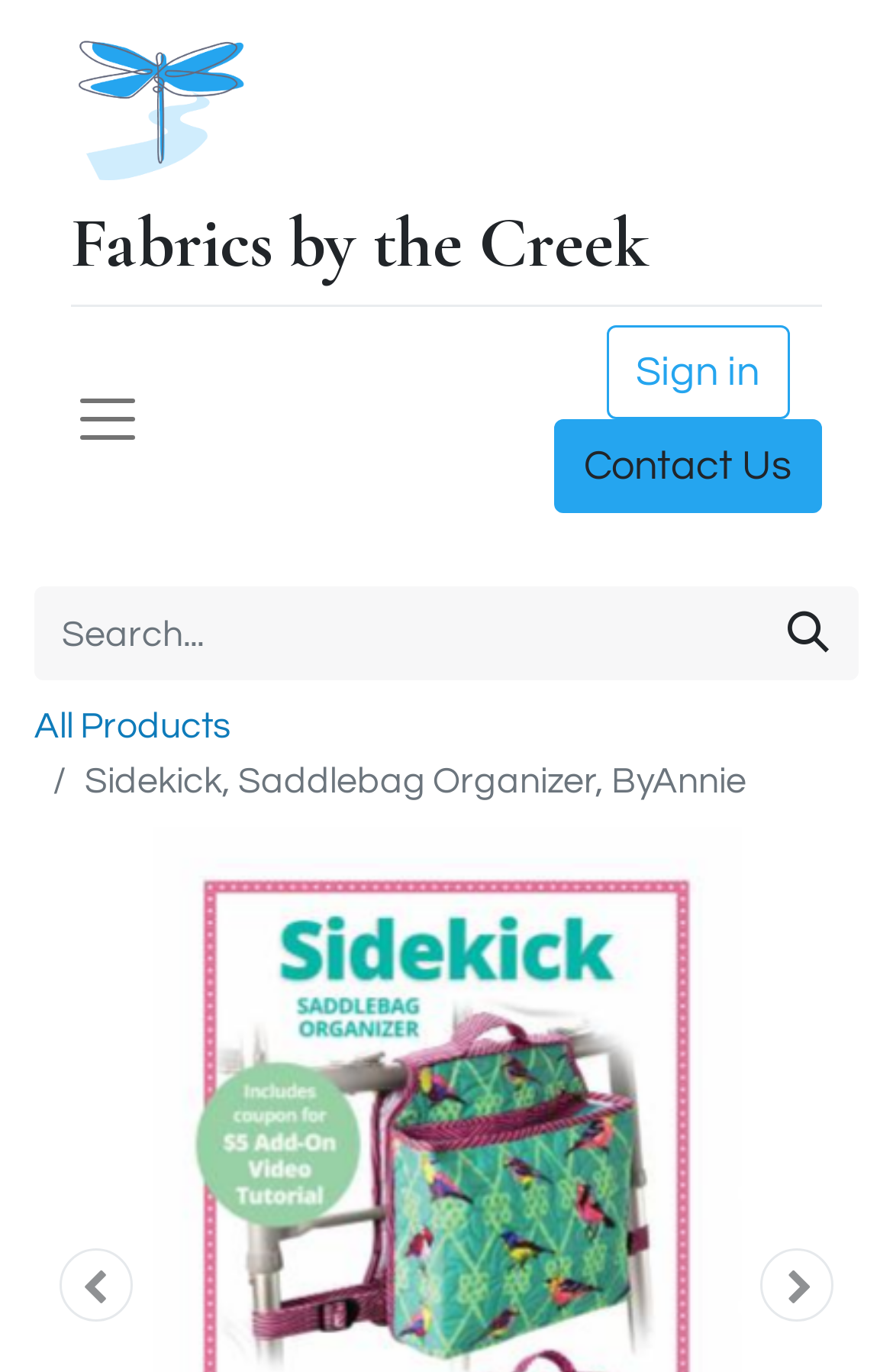Offer an extensive depiction of the webpage and its key elements.

This webpage appears to be an e-commerce website, specifically showcasing a product called "Sidekick, Saddlebag Organizer, ByAnnie". 

At the top left corner, there is a logo of "My Website" which is also a clickable link. Next to the logo, there is a heading that reads "Fabrics by the Creek". 

On the top right side, there are three links: "Sign in", "Contact Us", and a separator line below them. 

Below the separator line, there is a search bar that spans across most of the width of the page. The search bar has a text input field and a "Search" button on the right side. 

Below the search bar, there is a link to "All Products" on the left side, and a product title "Sidekick, Saddlebag Organizer, ByAnnie" on the right side. 

The product title is accompanied by two navigation buttons, "Previous" and "Next", which are located at the bottom left and right corners of the page, respectively.